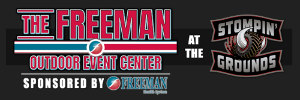What is the event center part of?
Look at the image and respond with a one-word or short phrase answer.

Stompin' Grounds